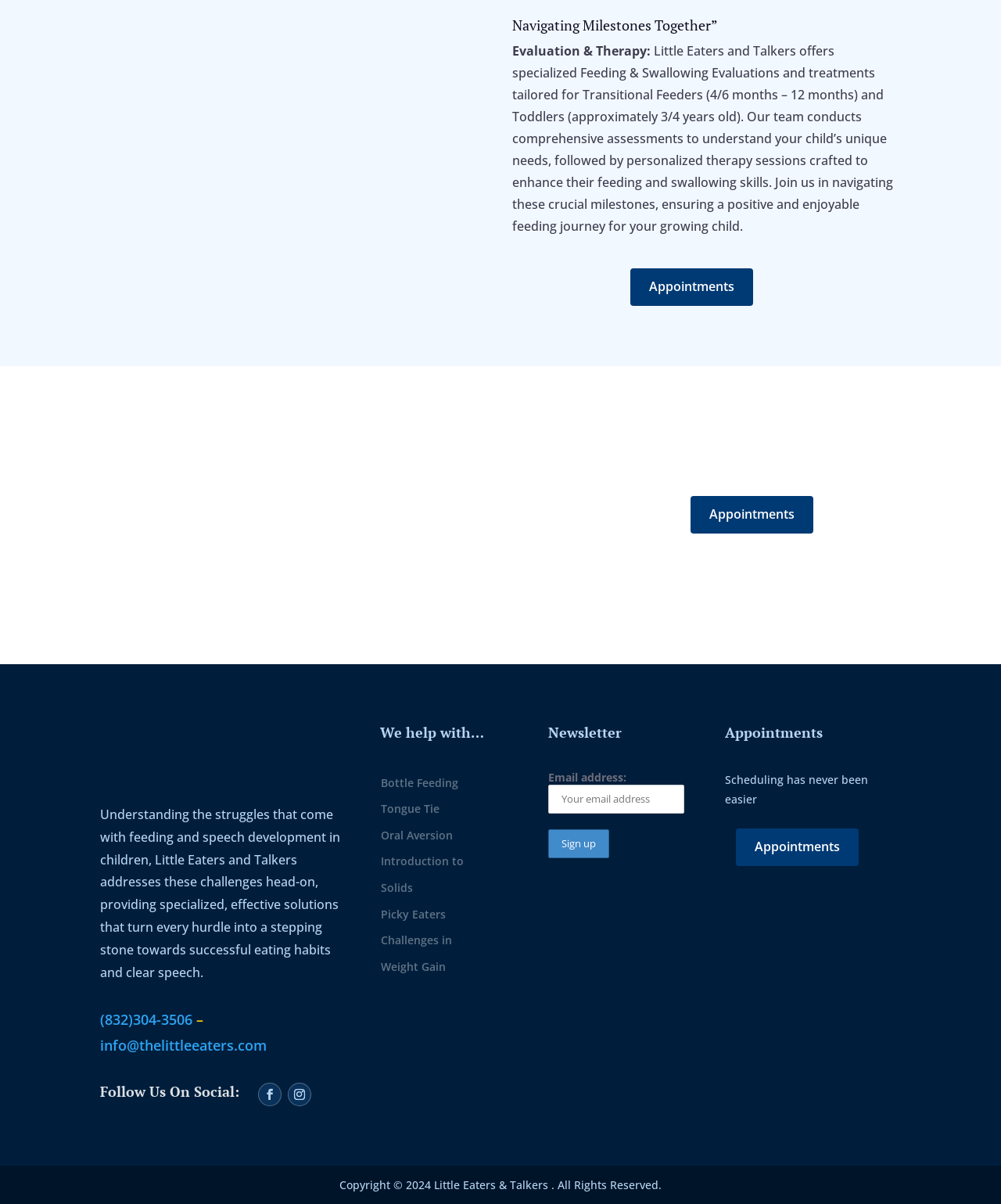What is the purpose of the organization?
Answer the question with as much detail as you can, using the image as a reference.

The purpose of the organization can be inferred from the text 'Understanding the struggles that come with feeding and speech development in children, Little Eaters and Talkers addresses these challenges head-on...' and also from the services they offer such as 'Feeding & Swallowing Evaluations and treatments'.